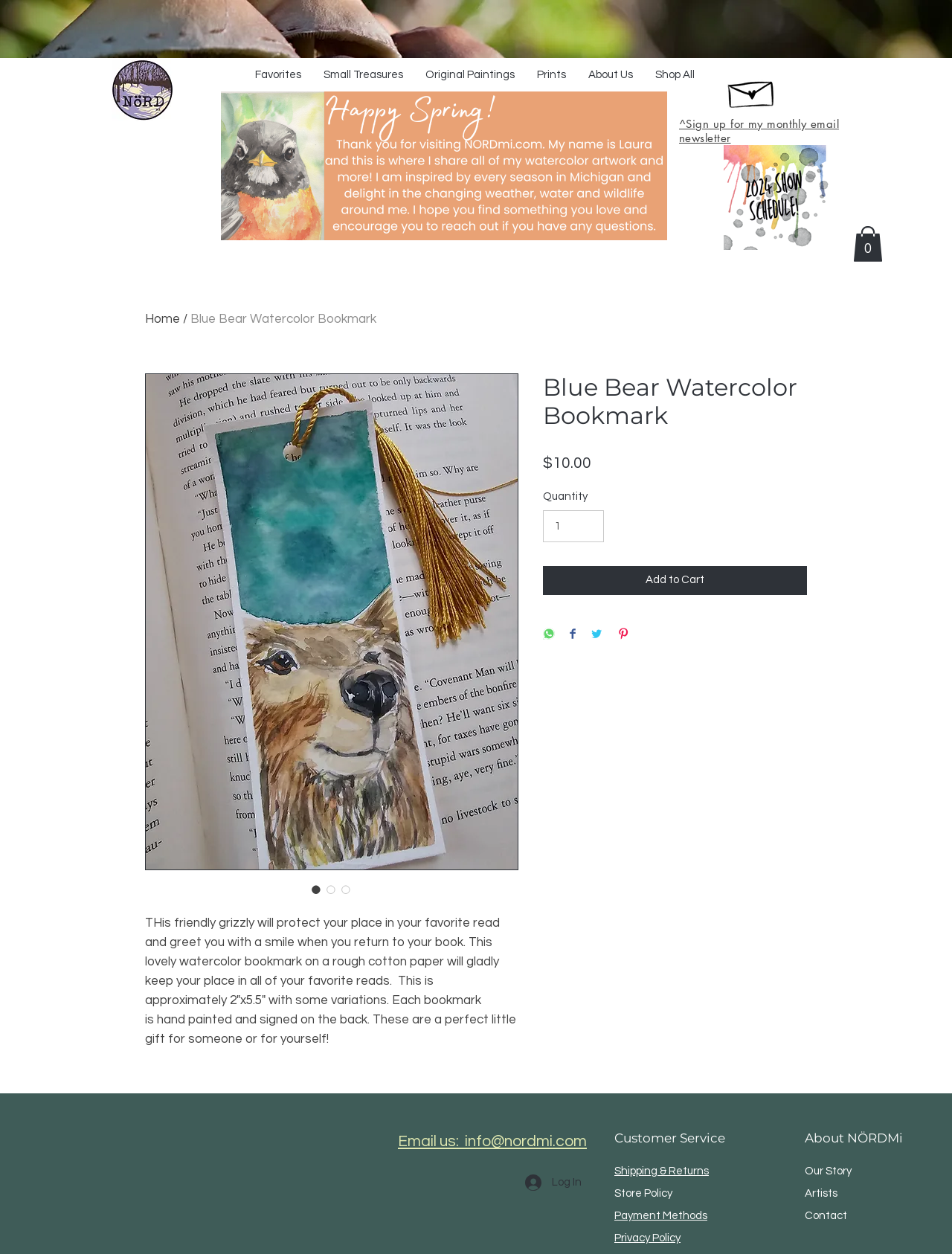How many navigation links are there?
Based on the image, provide your answer in one word or phrase.

6